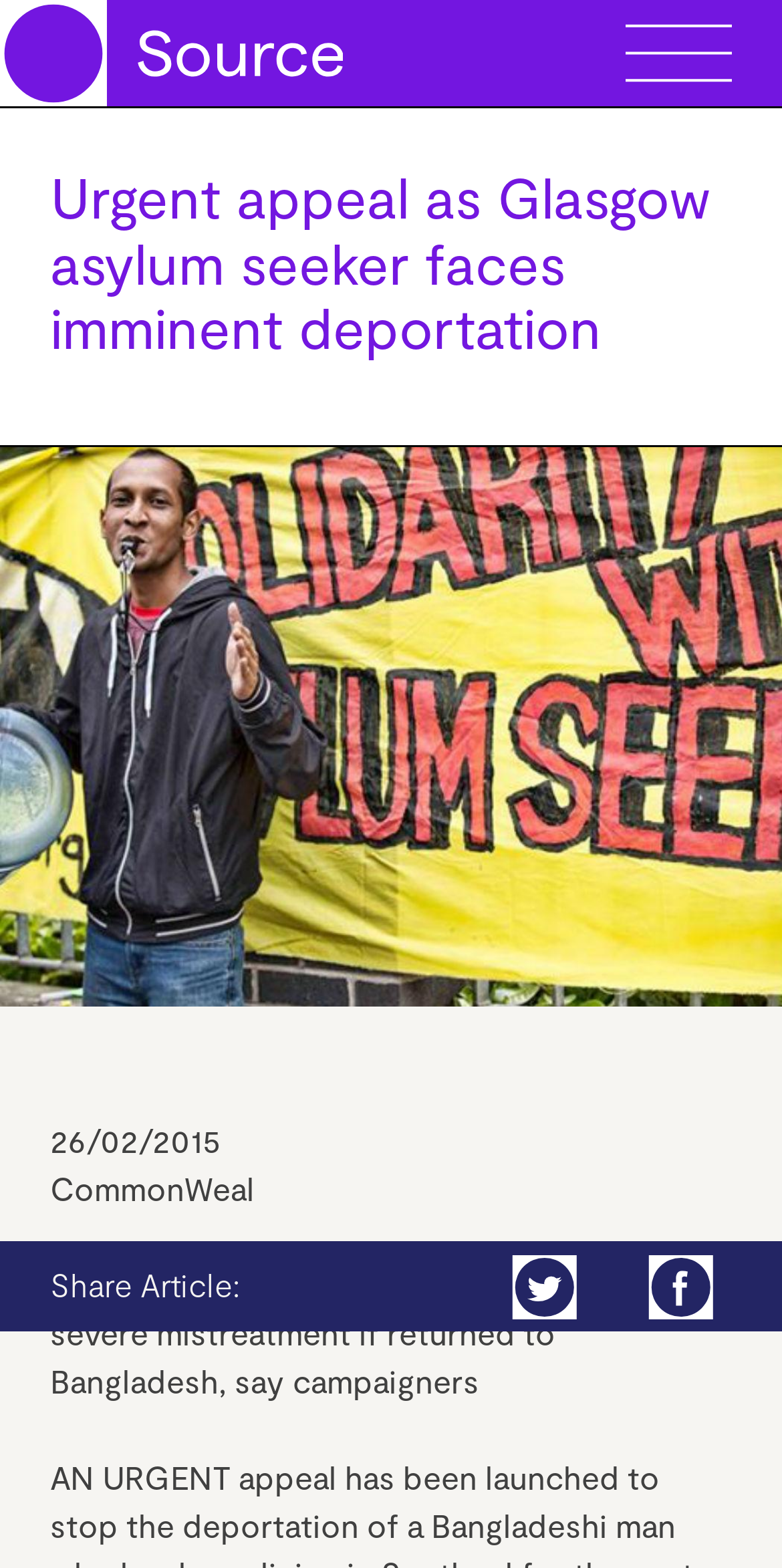Respond to the question below with a concise word or phrase:
What is the name of the organization?

CommonWeal